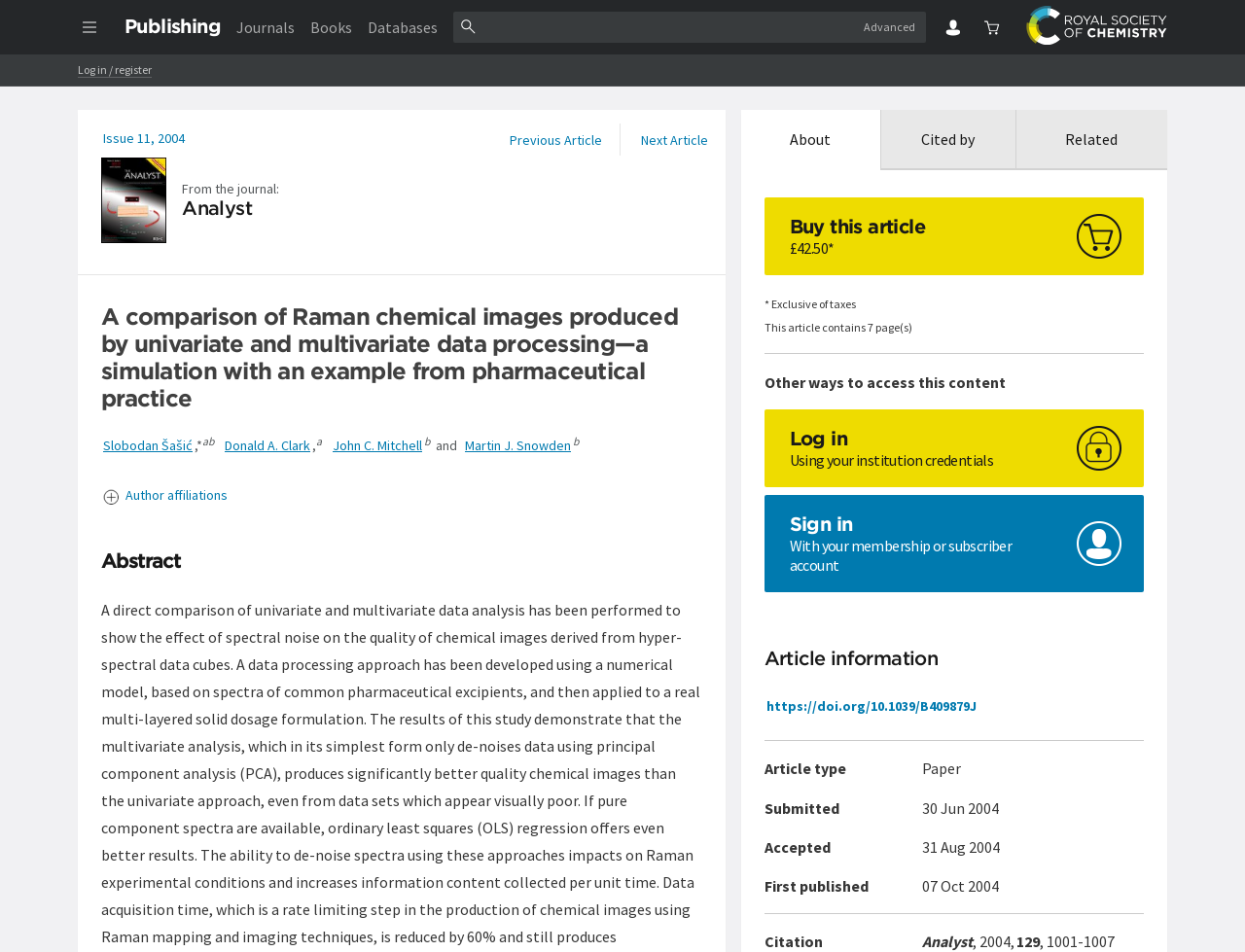Answer the question below with a single word or a brief phrase: 
What is the name of the journal?

Analyst